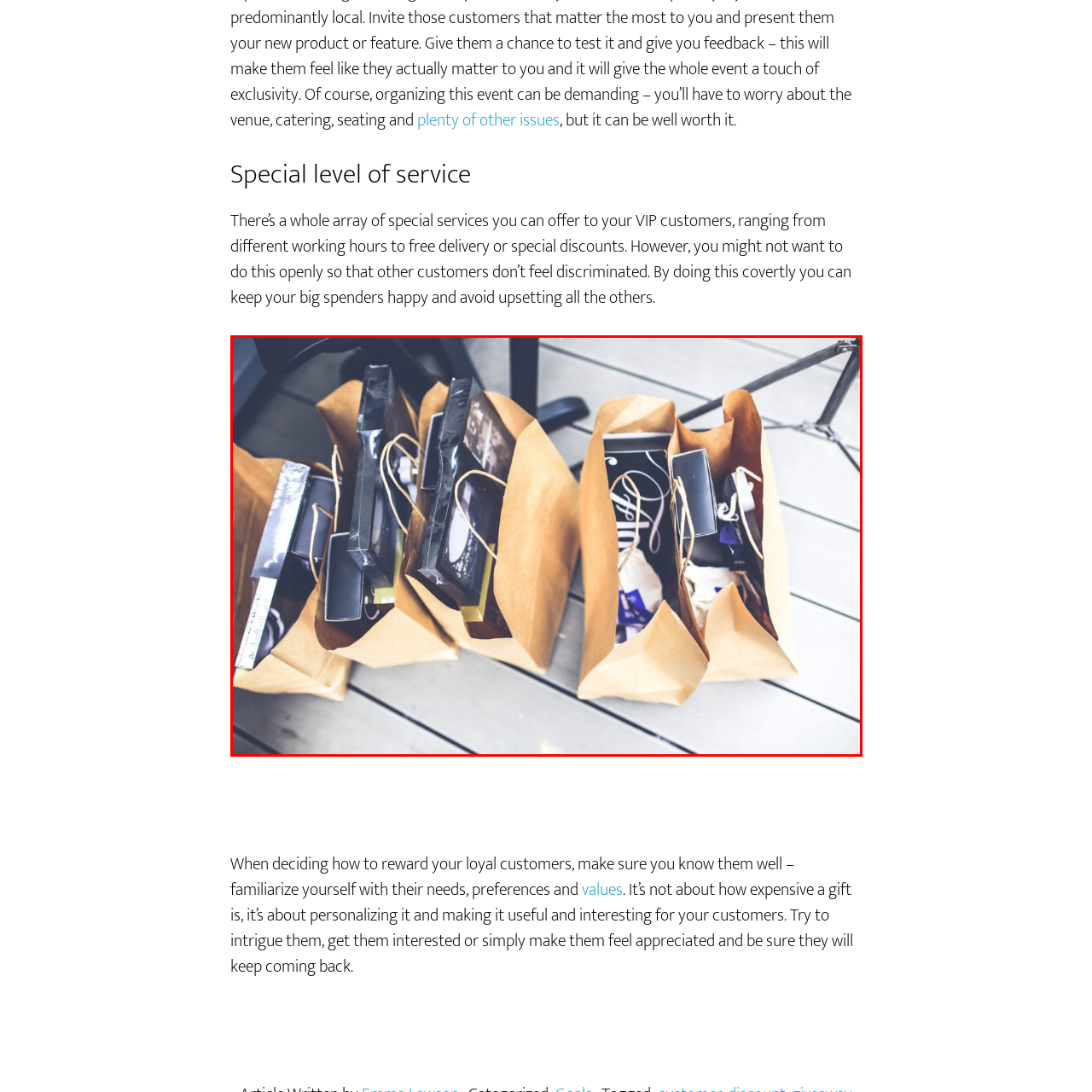Using the image highlighted in the red border, answer the following question concisely with a word or phrase:
What is the purpose of the gifts?

To reward loyal customers